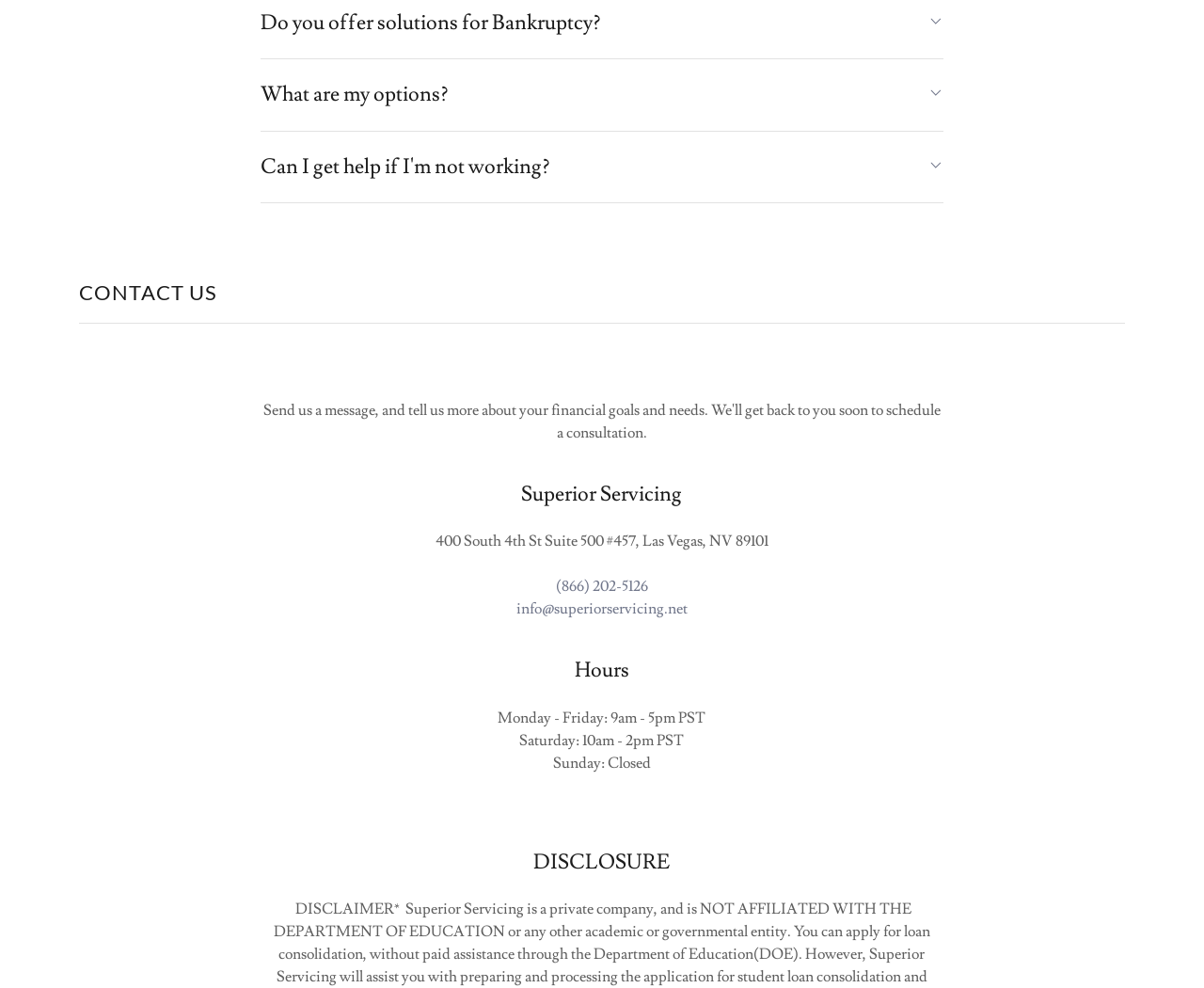What is the email address of Superior Servicing?
Refer to the image and provide a detailed answer to the question.

I found the email address by looking at the link element with the bounding box coordinates [0.429, 0.607, 0.571, 0.626] which contains the email address information.